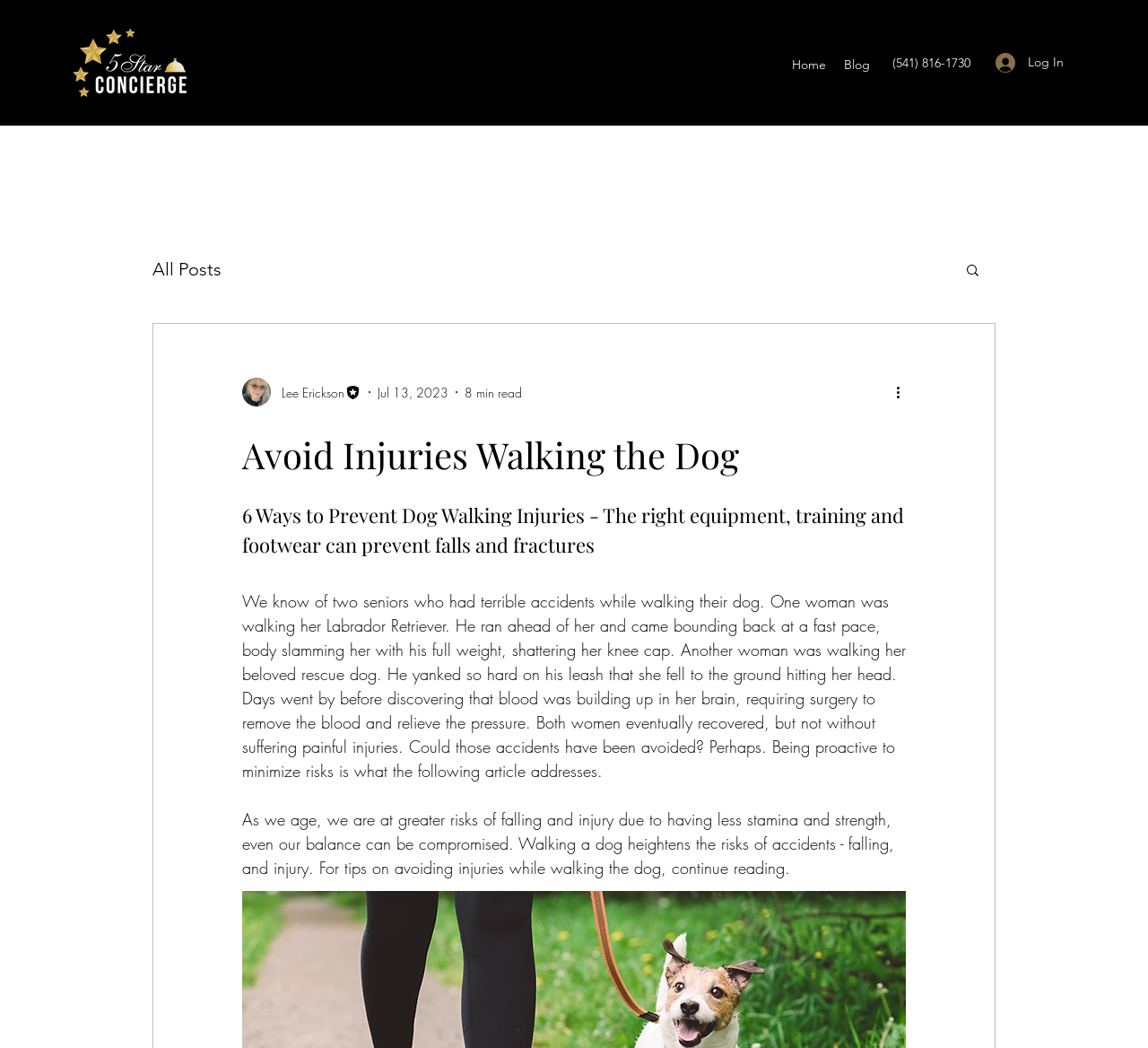From the given element description: "All Posts", find the bounding box for the UI element. Provide the coordinates as four float numbers between 0 and 1, in the order [left, top, right, bottom].

[0.133, 0.247, 0.193, 0.267]